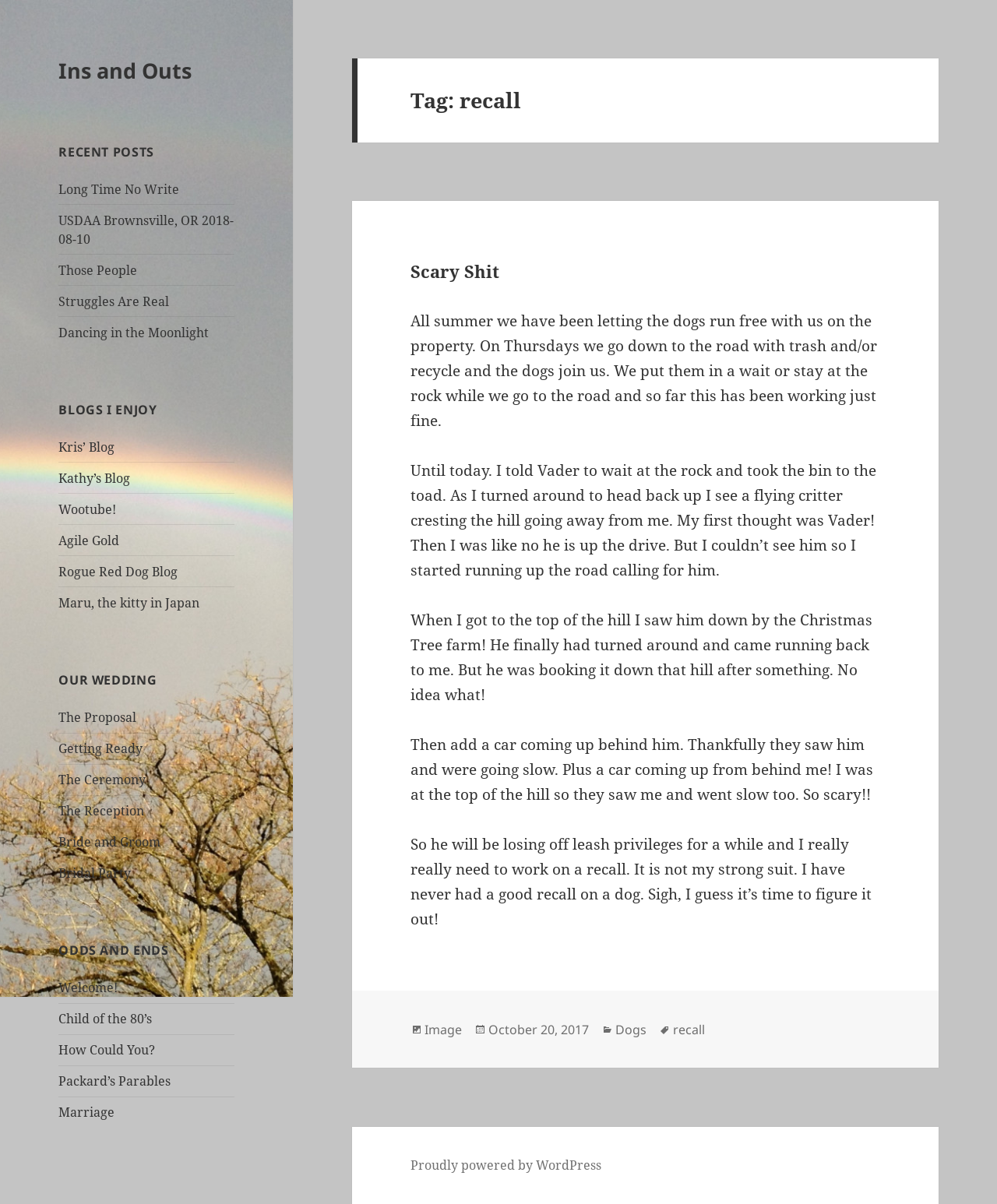Answer briefly with one word or phrase:
How many links are under the 'Recent Posts' section?

5